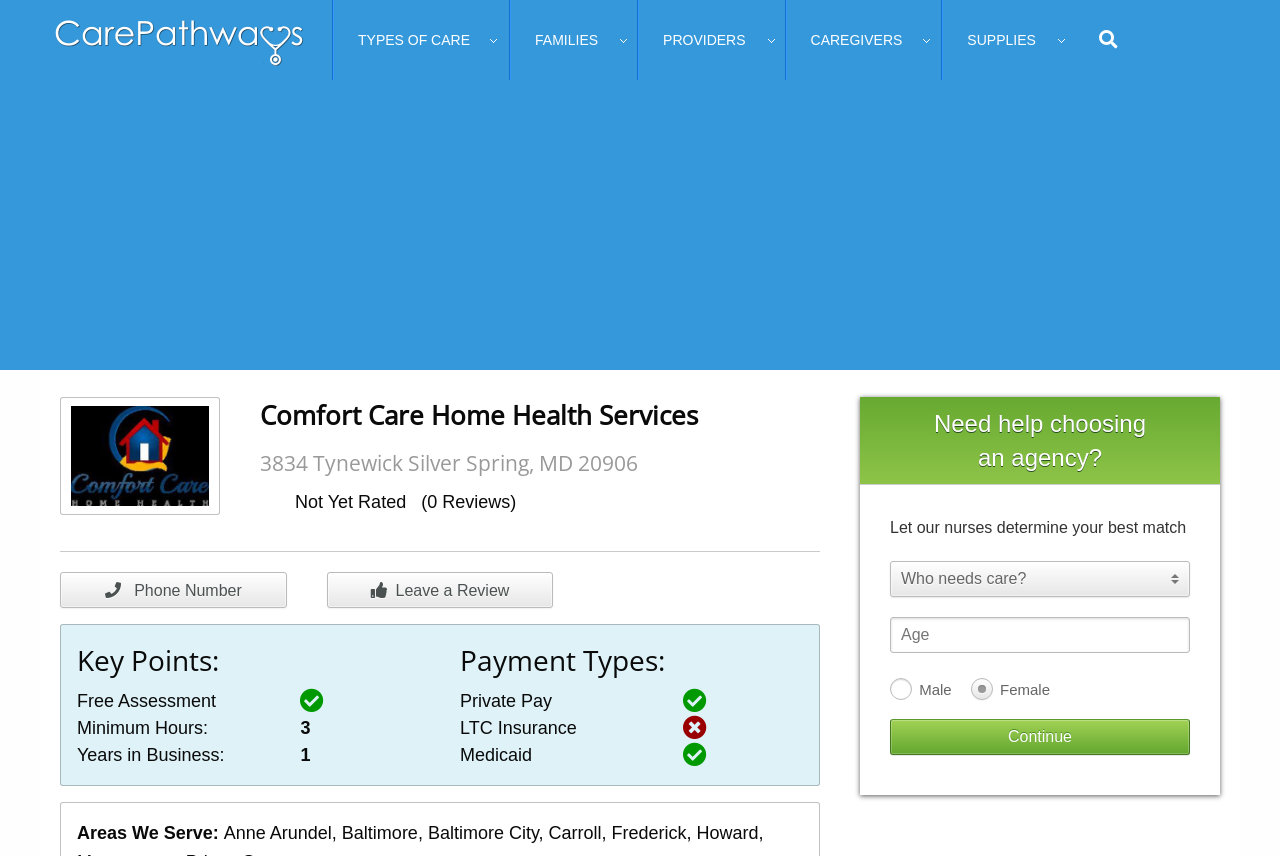What is the address of Comfort Care Home Health Services?
Provide a one-word or short-phrase answer based on the image.

3834 Tynewick Silver Spring, MD 20906